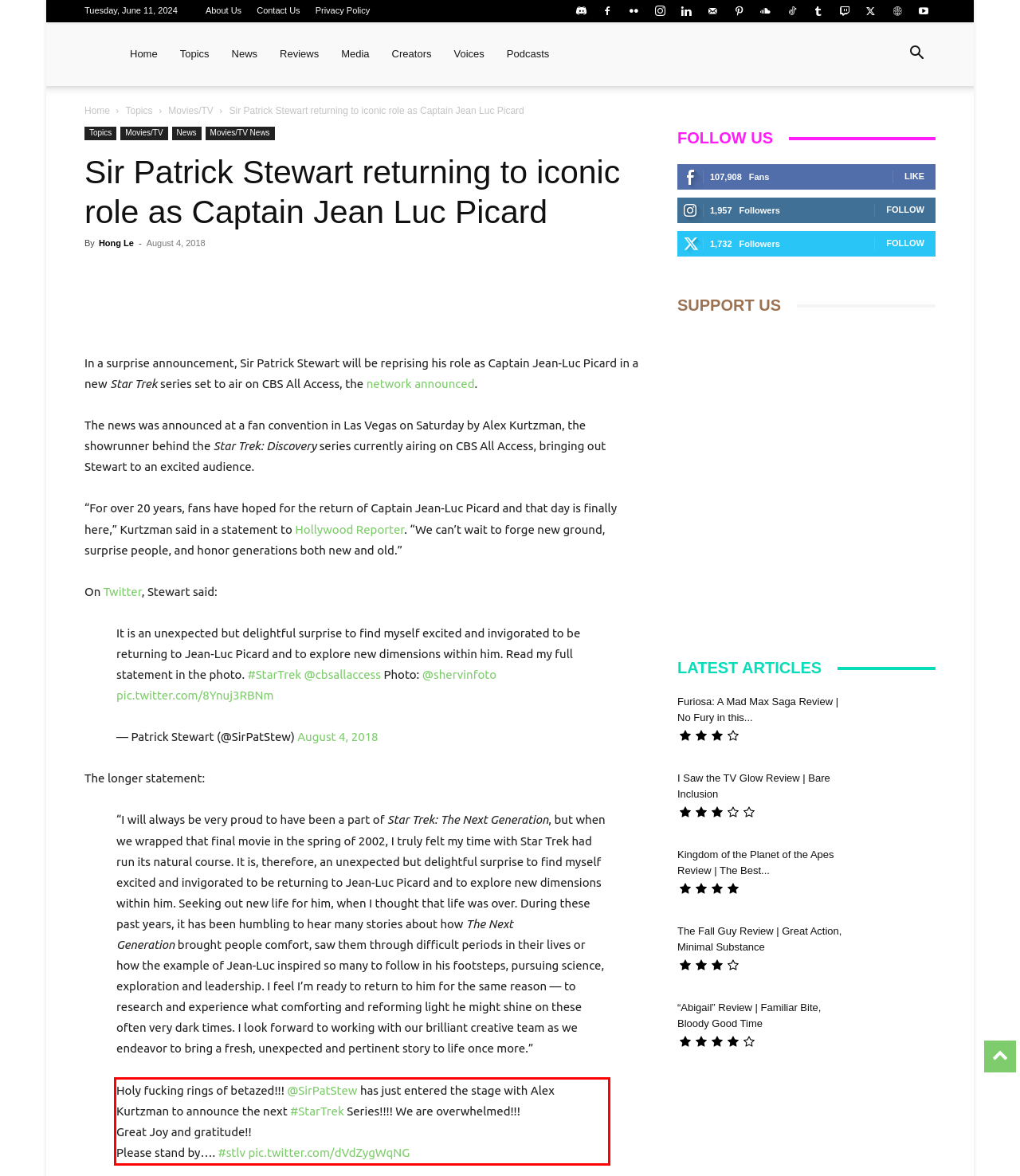There is a screenshot of a webpage with a red bounding box around a UI element. Please use OCR to extract the text within the red bounding box.

Holy fucking rings of betazed!!! @SirPatStew has just entered the stage with Alex Kurtzman to announce the next #StarTrek Series!!!! We are overwhelmed!!! Great Joy and gratitude!! Please stand by…. #stlv pic.twitter.com/dVdZygWqNG